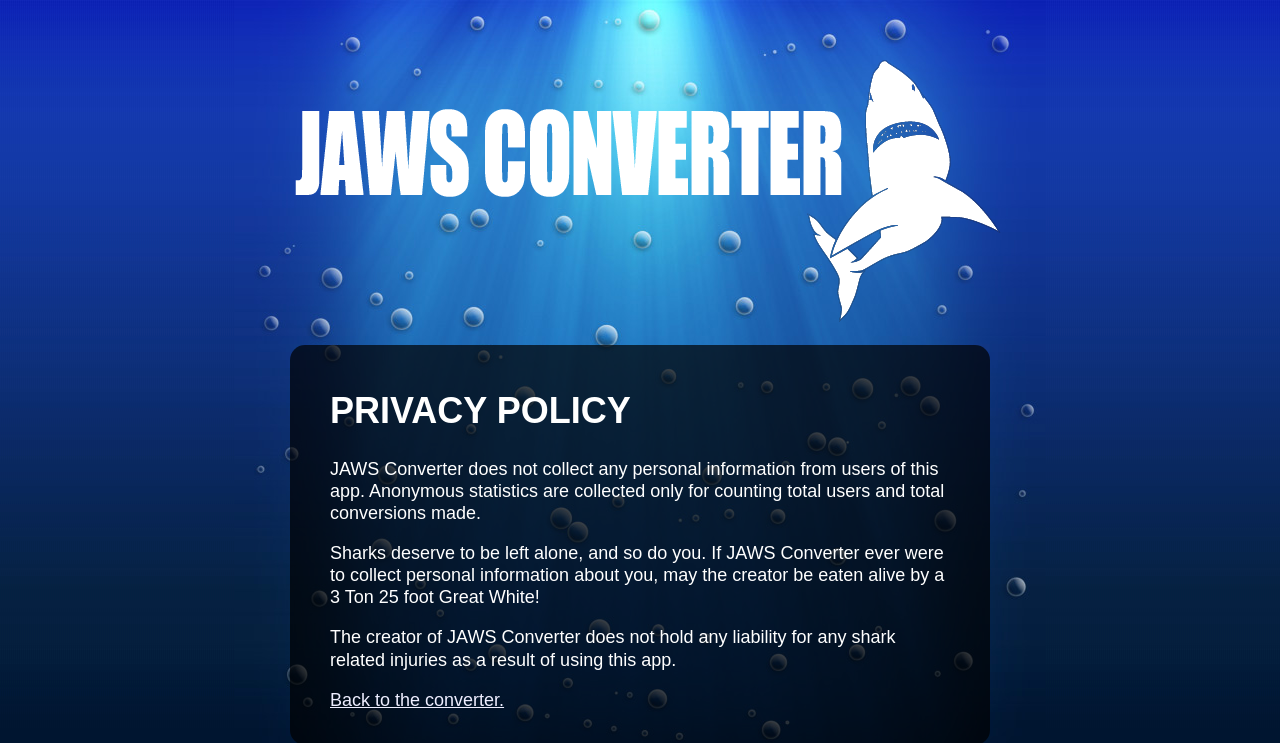Please determine the bounding box coordinates for the element with the description: "Terms Of Use".

None